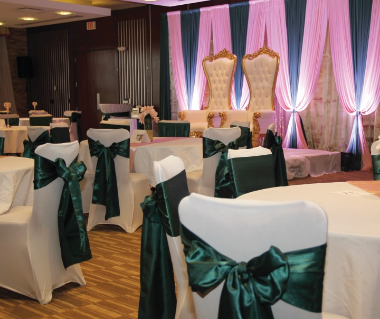Please respond to the question using a single word or phrase:
What is the purpose of the dark green satin ribbons?

Add sophistication